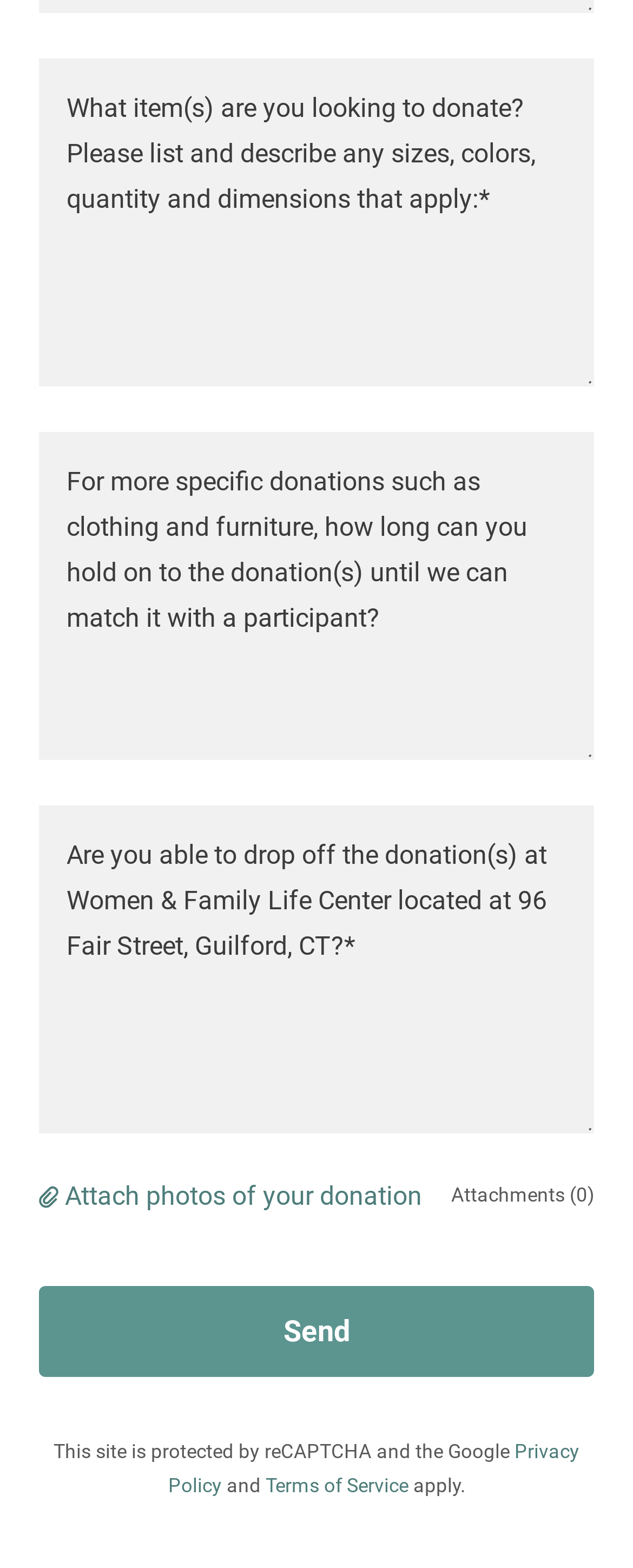Identify the bounding box coordinates of the element that should be clicked to fulfill this task: "Send donation information". The coordinates should be provided as four float numbers between 0 and 1, i.e., [left, top, right, bottom].

[0.062, 0.82, 0.938, 0.878]